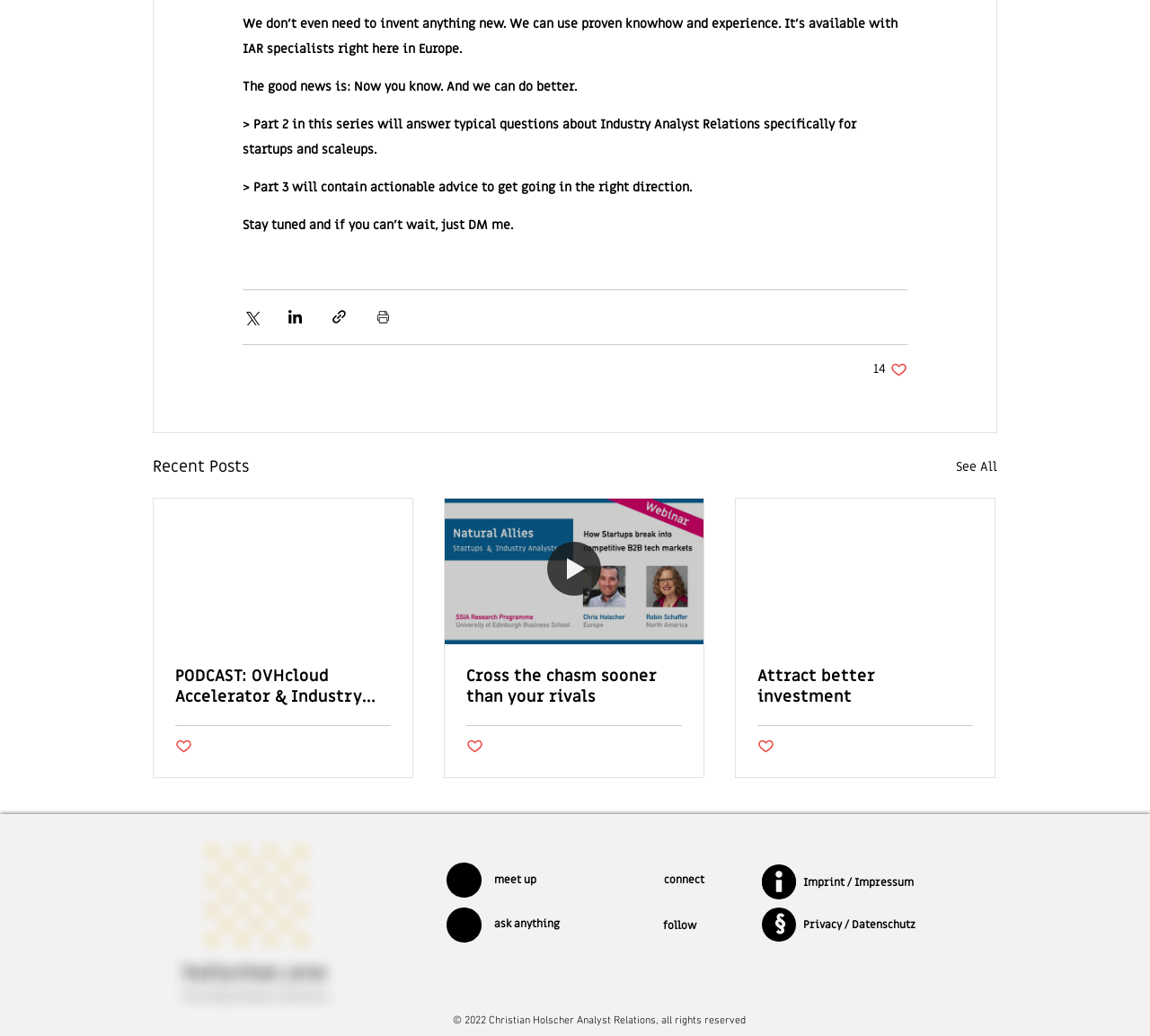Respond with a single word or phrase for the following question: 
What is the name of the author of the webpage?

Christian Holscher